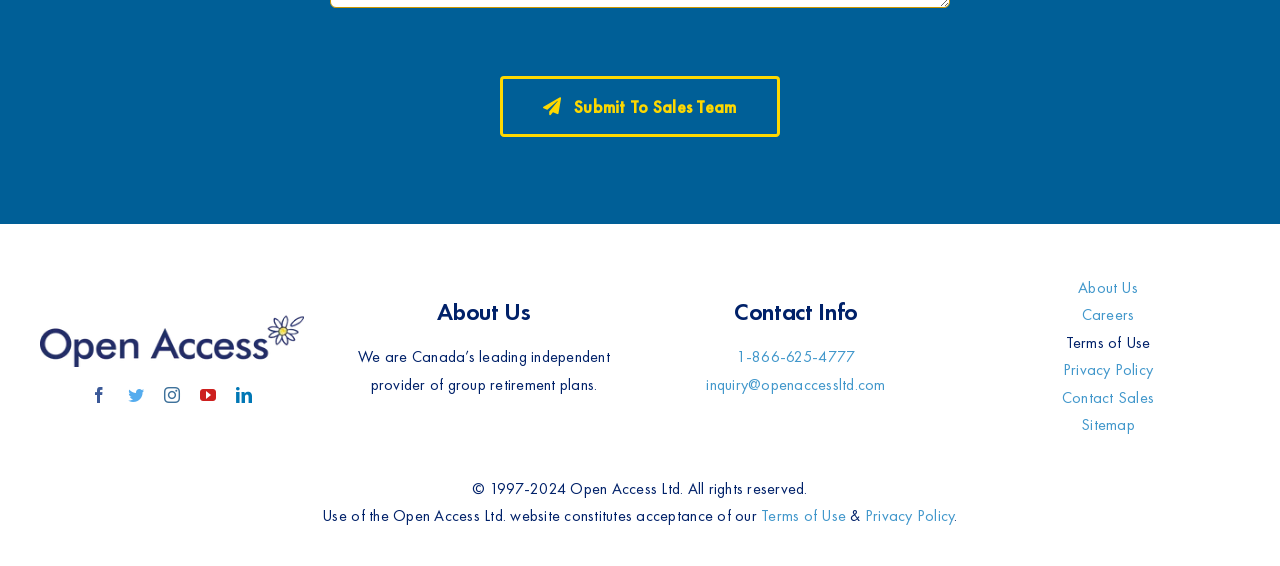Give a succinct answer to this question in a single word or phrase: 
What is the company's name?

Open Access Ltd.